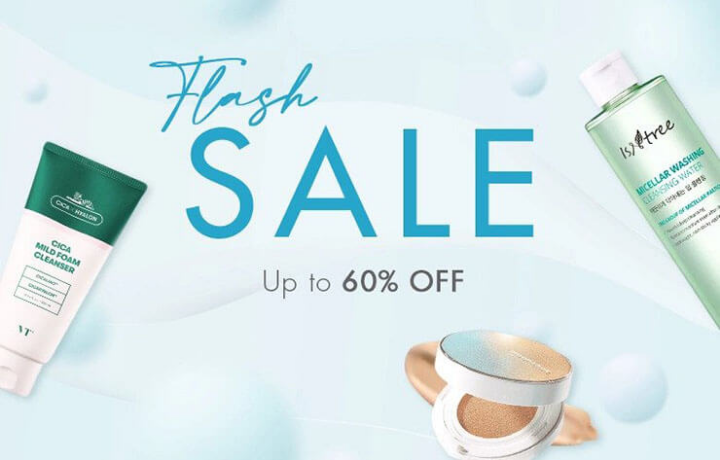Provide a comprehensive description of the image.

The image features a vibrant and eye-catching promotional banner for a limited-time flash sale, prominently showcasing discounts of up to 60% off on selected beauty products. The background is a soft blue with subtle bubbles, creating a fresh and inviting atmosphere. 

At the forefront, the phrase "Flash SALE" is written in an elegant, flowing script, drawing immediate attention. To the left, there’s a tube of the Cica Mild Foam Cleanser, emphasizing skincare benefits. On the right, a bottle of IsNTree Micellar Washing Cleansing Wash offers further skincare solutions. Additionally, a circular compact is visible at the bottom center, likely containing a cosmetic product, enhancing the overall appeal of the sale for beauty enthusiasts. This promotional image is designed to attract consumers looking for effective skincare and beauty solutions at discounted prices.